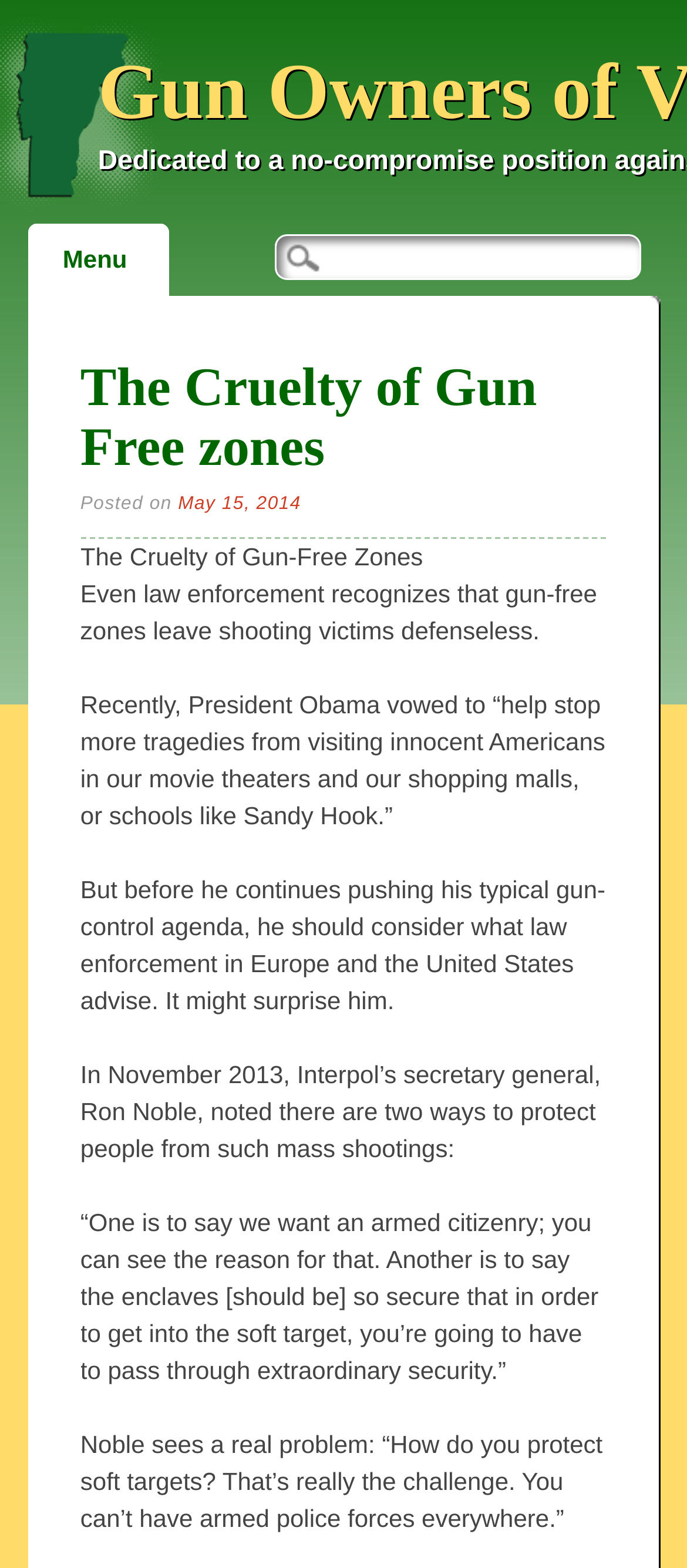Reply to the question with a single word or phrase:
What is the main topic of this webpage?

Gun free zones